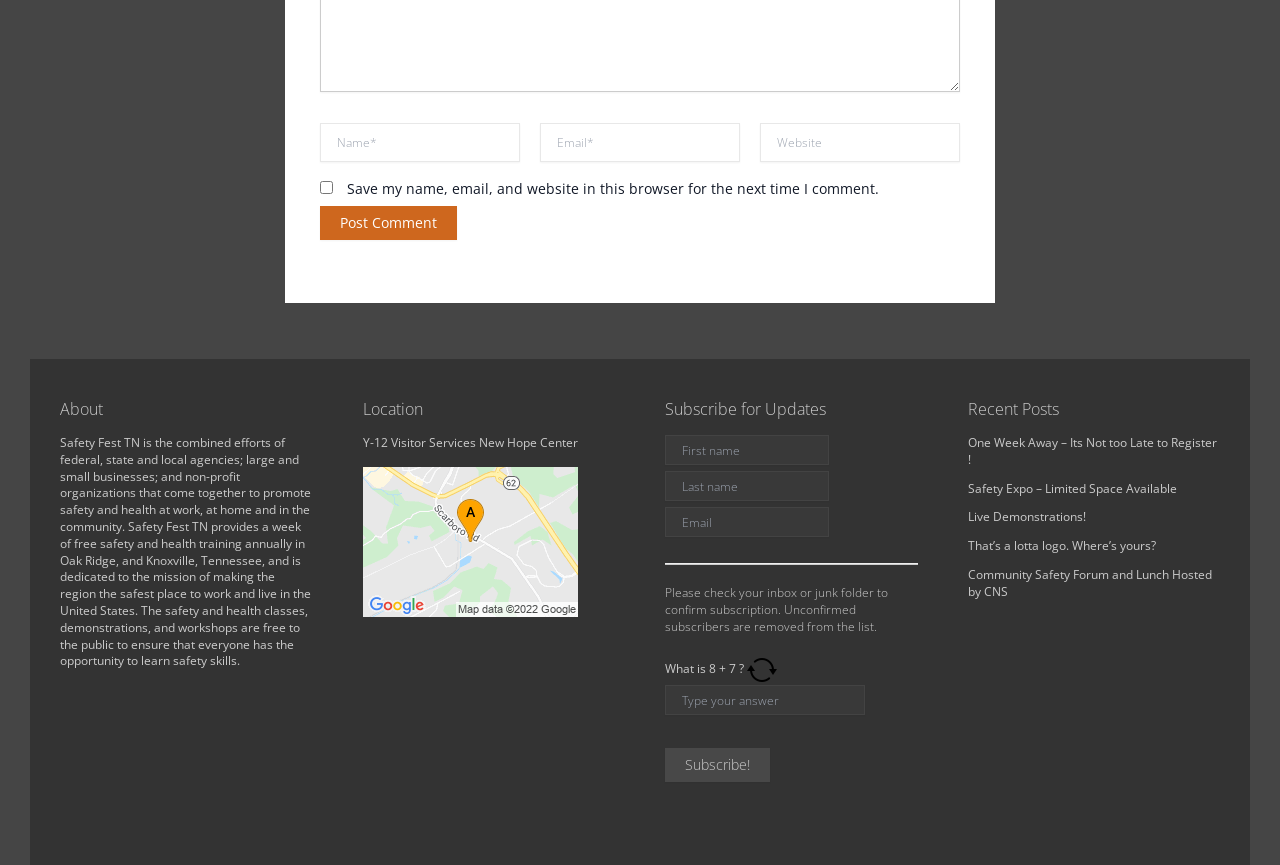What is the location of Safety Fest TN?
Answer the question with as much detail as you can, using the image as a reference.

The About section in the Footer Widget 1 mentions that Safety Fest TN provides a week of free safety and health training annually in Oak Ridge and Knoxville, Tennessee.